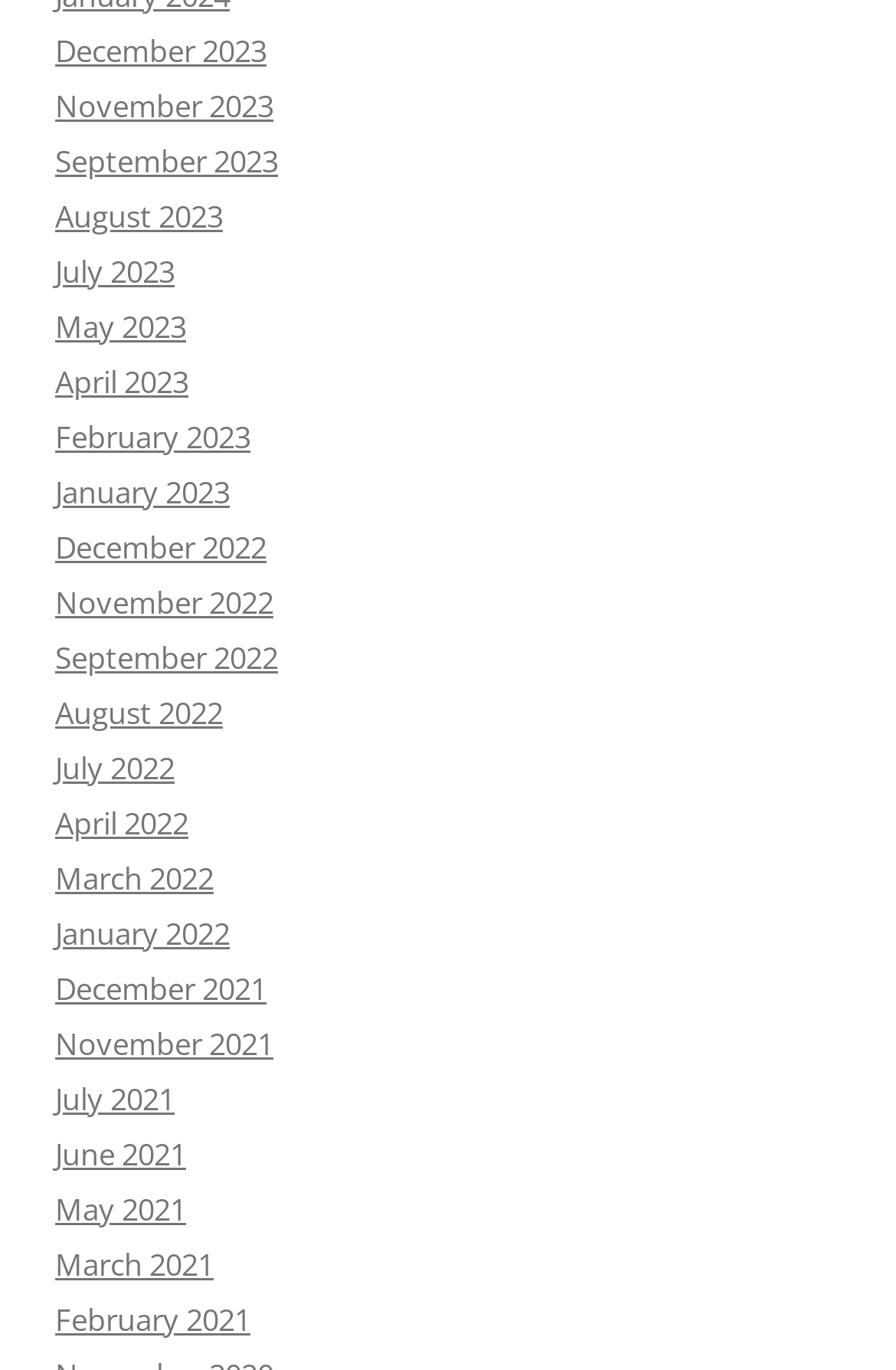Determine the bounding box coordinates for the HTML element described here: "March 2022".

[0.062, 0.625, 0.238, 0.656]